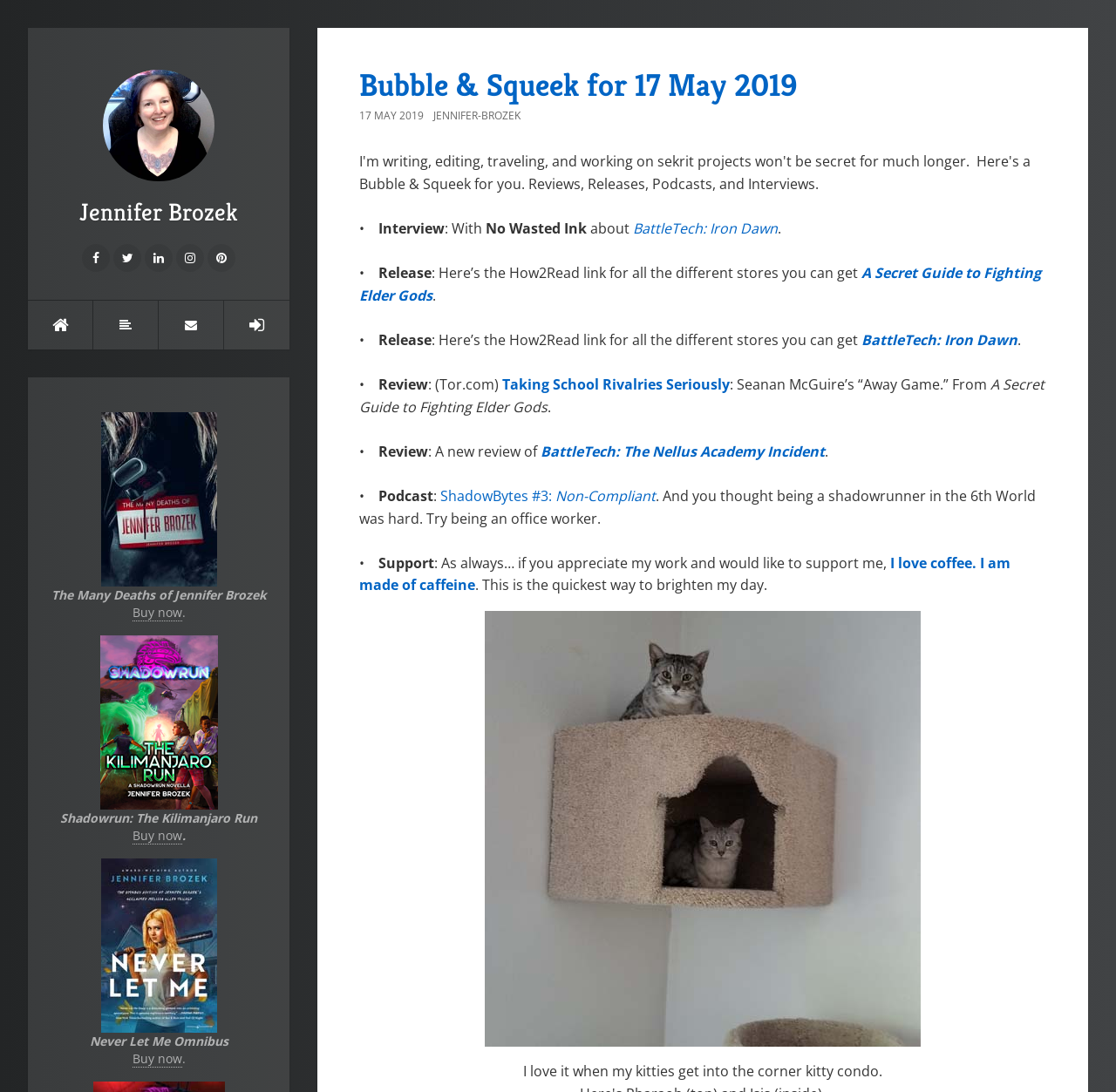Summarize the webpage with a detailed and informative caption.

This webpage is about Jennifer Brozek, a wordslinger and optimist, and it appears to be a blog or personal website. At the top, there is a header section with a link to Jennifer Brozek's name, accompanied by an image of her. Below this, there are several social media links represented by icons.

The main content of the webpage is divided into sections, each with a heading and a list of items. The first section appears to be a list of anthologies, with titles such as "The Many Deaths of Jennifer Brozek", "Shadowrun: The Kilimanjaro Run", and "Never Let Me Omnibus". Each title has a "Buy now" link next to it.

The next section has a heading "Bubble & Squeek for 17 May 2019" and contains a list of items, including an interview, releases, and reviews. Each item has a brief description and a link to more information.

The rest of the webpage continues with more sections, each with a list of items related to Jennifer Brozek's work, including releases, reviews, podcasts, and support. There are also some personal touches, such as a mention of her love for coffee and a photo of her kitties.

Overall, the webpage appears to be a personal website or blog for Jennifer Brozek, showcasing her work and interests.